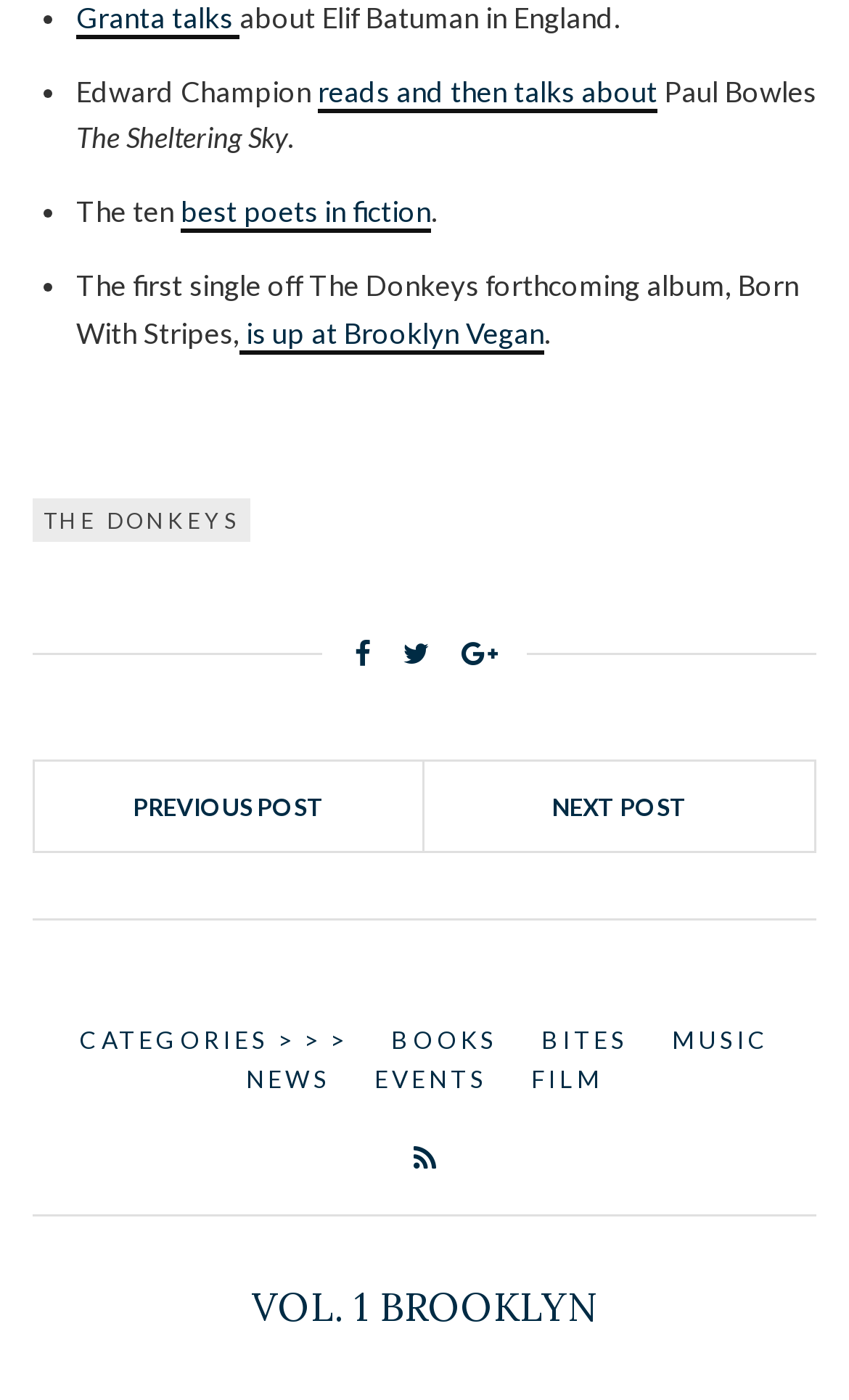Could you locate the bounding box coordinates for the section that should be clicked to accomplish this task: "read about Edward Champion".

[0.09, 0.053, 0.374, 0.078]